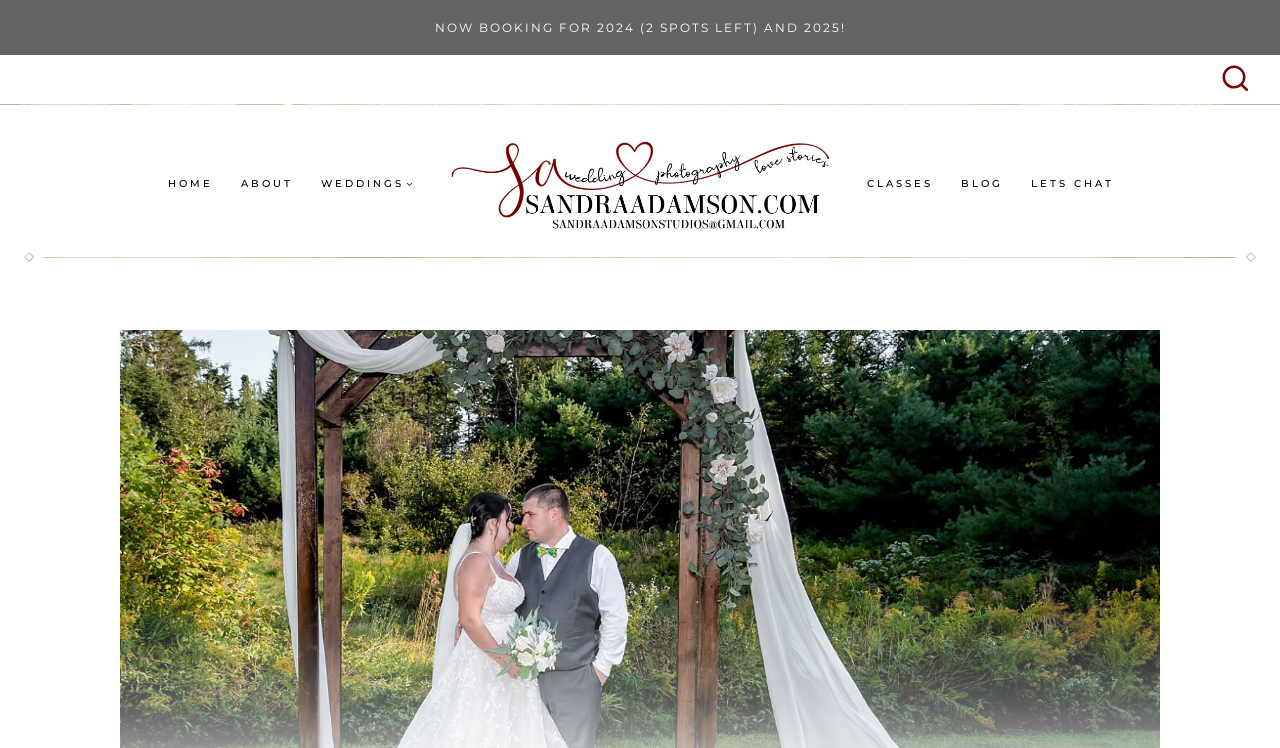Based on the visual content of the image, answer the question thoroughly: How many spots are left for 2024?

The static text element with a bounding box coordinate of [0.339, 0.026, 0.661, 0.046] contains the text 'NOW BOOKING FOR 2024 (2 SPOTS LEFT) AND 2025!', which indicates that there are 2 spots left for 2024.